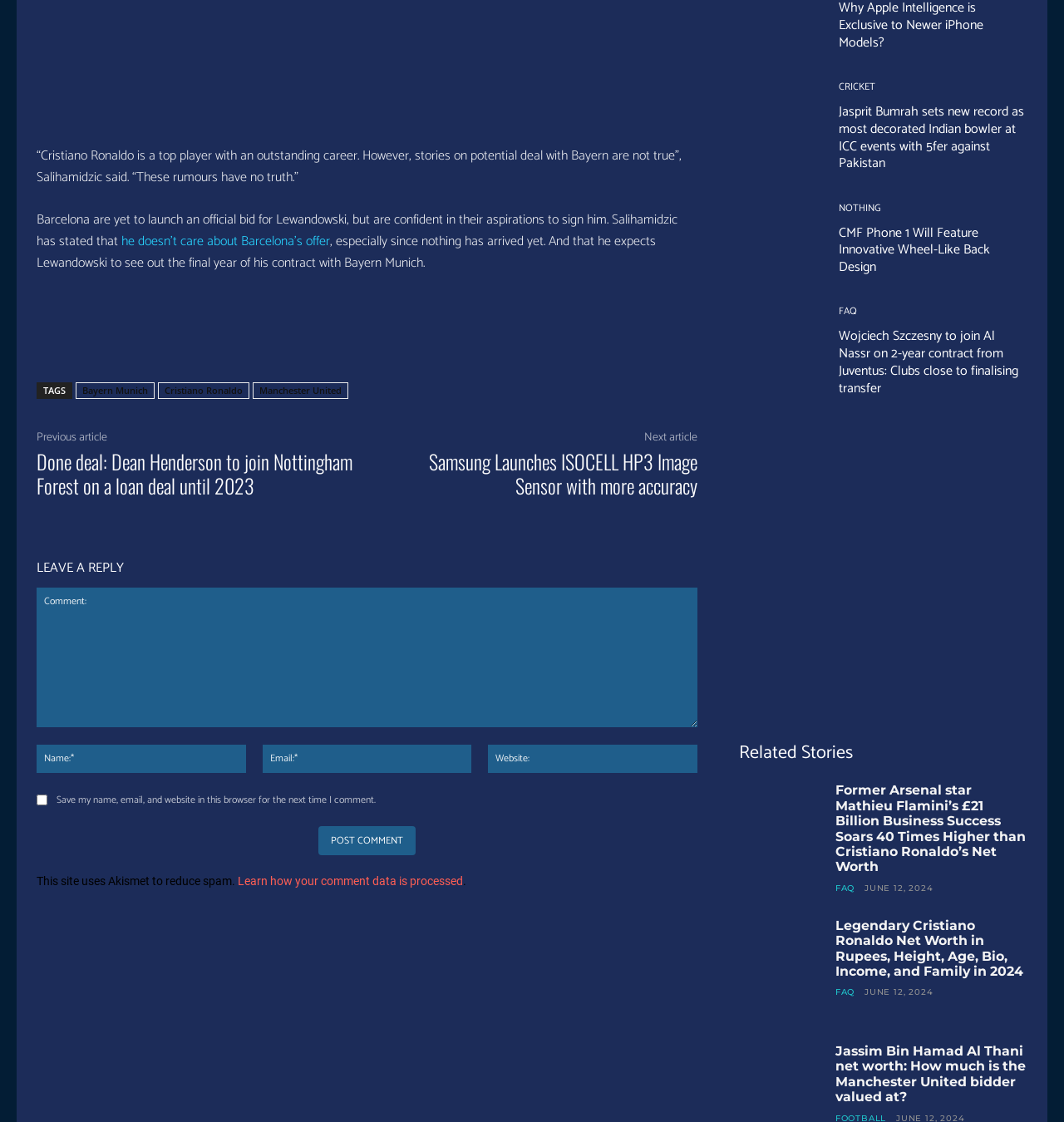Find the bounding box coordinates of the element to click in order to complete this instruction: "Learn how your comment data is processed". The bounding box coordinates must be four float numbers between 0 and 1, denoted as [left, top, right, bottom].

[0.223, 0.779, 0.435, 0.791]